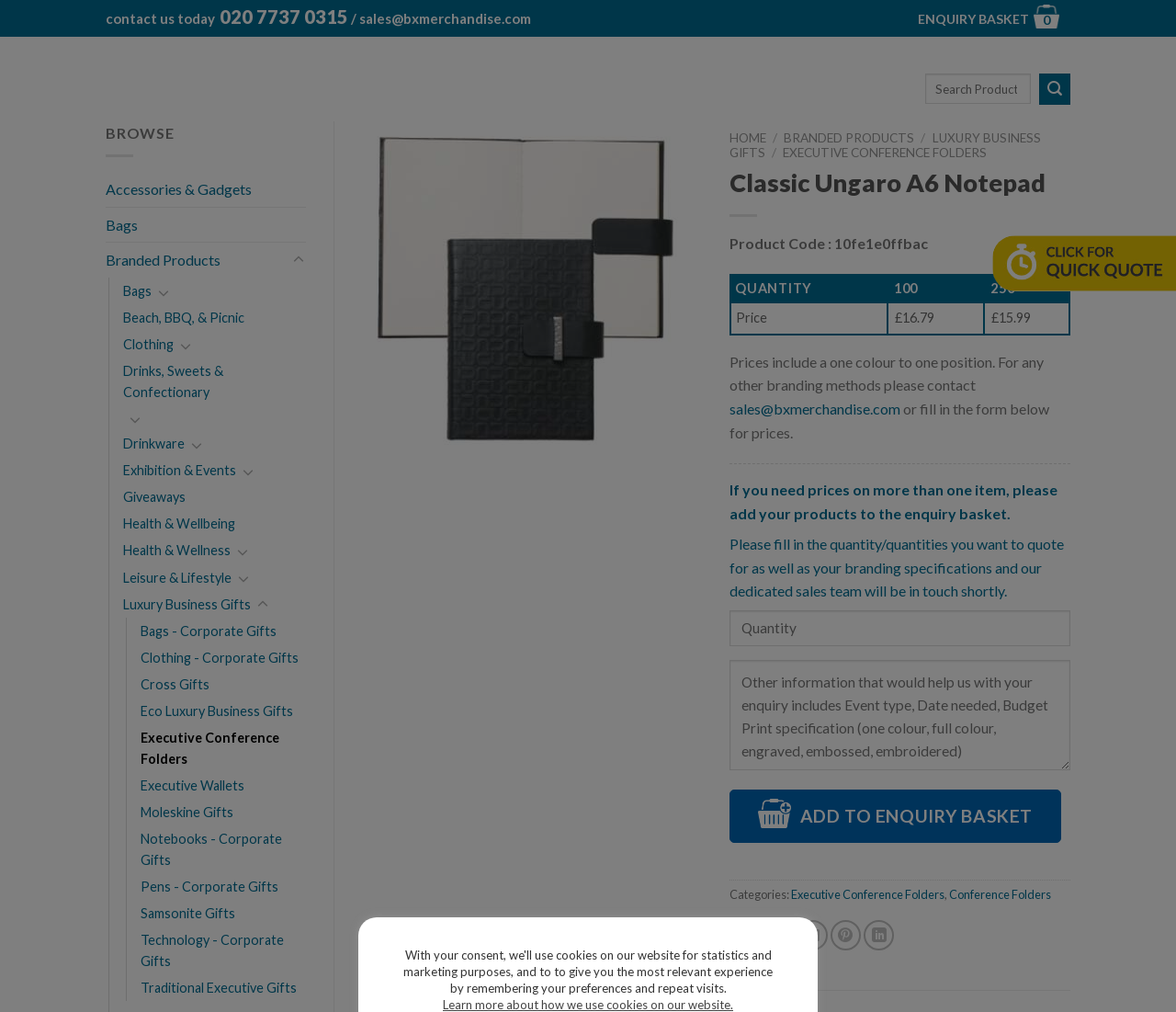Please find the bounding box coordinates of the section that needs to be clicked to achieve this instruction: "Browse accessories and gadgets".

[0.09, 0.17, 0.26, 0.204]